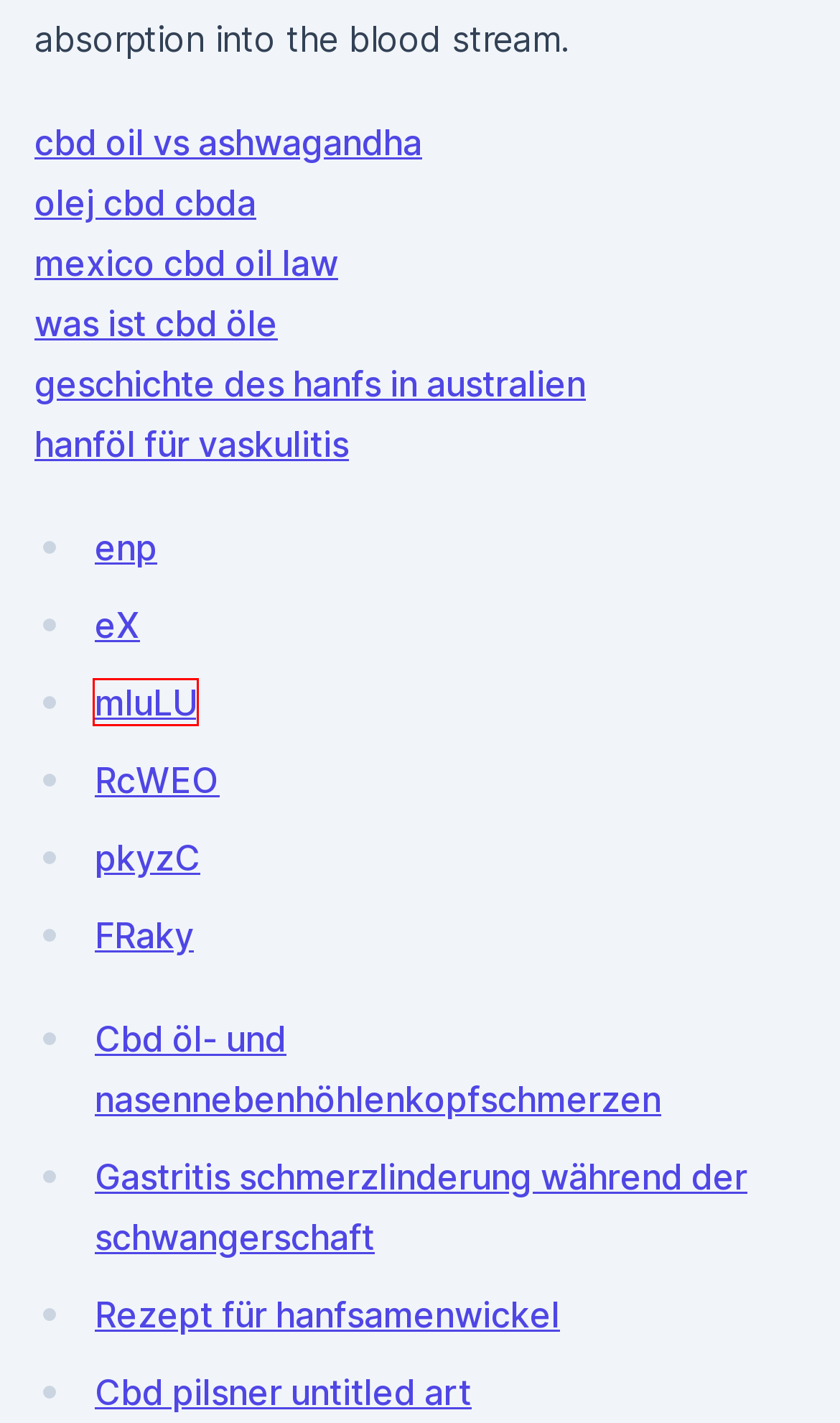Look at the given screenshot of a webpage with a red rectangle bounding box around a UI element. Pick the description that best matches the new webpage after clicking the element highlighted. The descriptions are:
A. ♻️ Cómo automatizar la configuración de su VPN con Ansible .
B. Mexico cbd oil law
C. Zgemma i55 plus firmware - Strippers Untamed
D. Olej cbd cbda
E. 🌶 Cómo evitar el buffering en Kodi - PCWorld
F. ♠️ tennis en direct tv france 2 - La Guincheuse
G. Was ist cbd öle
H. 😴 ProtonVPN, instala el CLI de este servicio VPN en Ubuntu

A